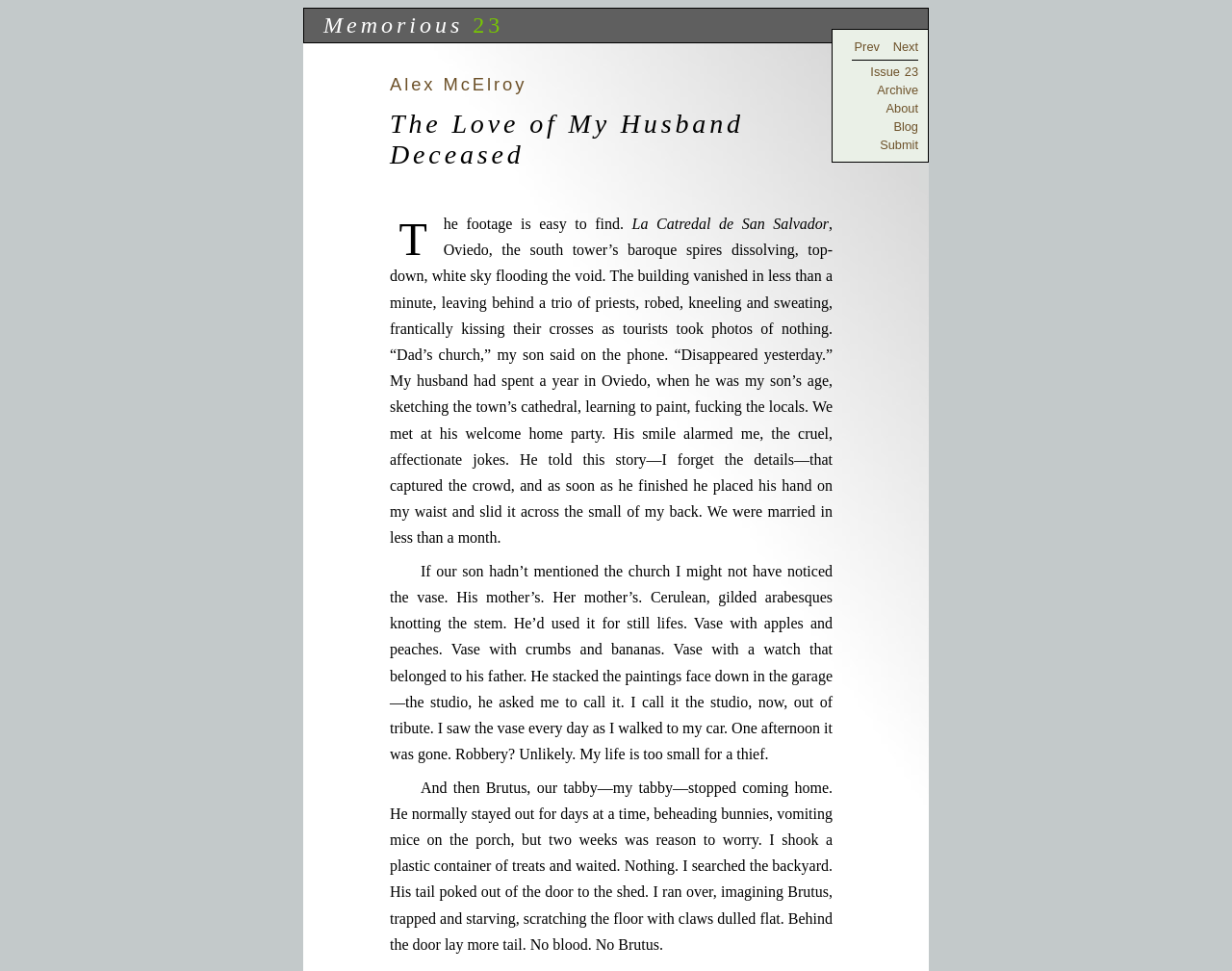How many paragraphs are in the current article?
Based on the image, please offer an in-depth response to the question.

I counted the number of paragraphs in the current article by looking at the StaticText elements on the page. I saw four blocks of text, each of which appears to be a paragraph. Therefore, I concluded that there are four paragraphs in the current article.